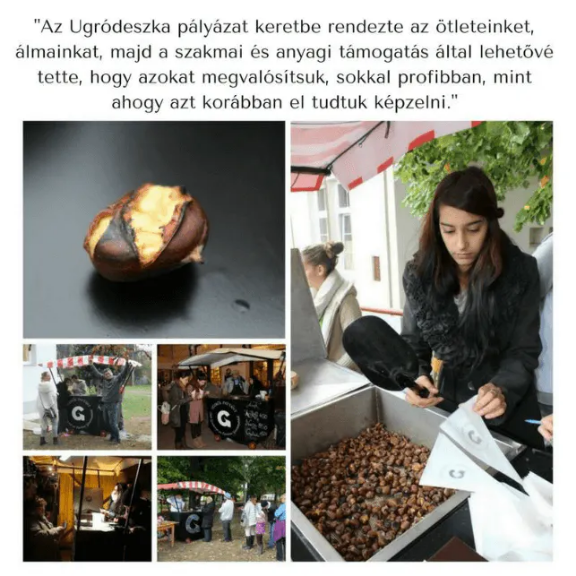Describe every aspect of the image in depth.

The image displays a vibrant collage illustrating the activities related to the Springboard Programme organized by the Badur Foundation in 2018. At the center, a close-up of a roasted chestnut captures the viewer's attention, symbolizing the essence of local culinary traditions. Surrounding it are smaller photographs depicting various scenes: participants enthusiastically engaging at a market stall, showcasing their enterprise, and collaborating on projects at the venue.

A prominent image features a young woman, dressed in a chic black jacket, actively involved in serving chestnuts at a bustling stall, embodying the spirit of entrepreneurship fostered by the programme. The accompanying text emphasizes the transformative impact of the initiative, highlighting how professional and financial support enabled participants to turn their dreams into reality more effectively than ever before. This visual narrative encapsulates the essence of community engagement and the empowerment of social enterprises through innovative ideas and collaborative efforts.